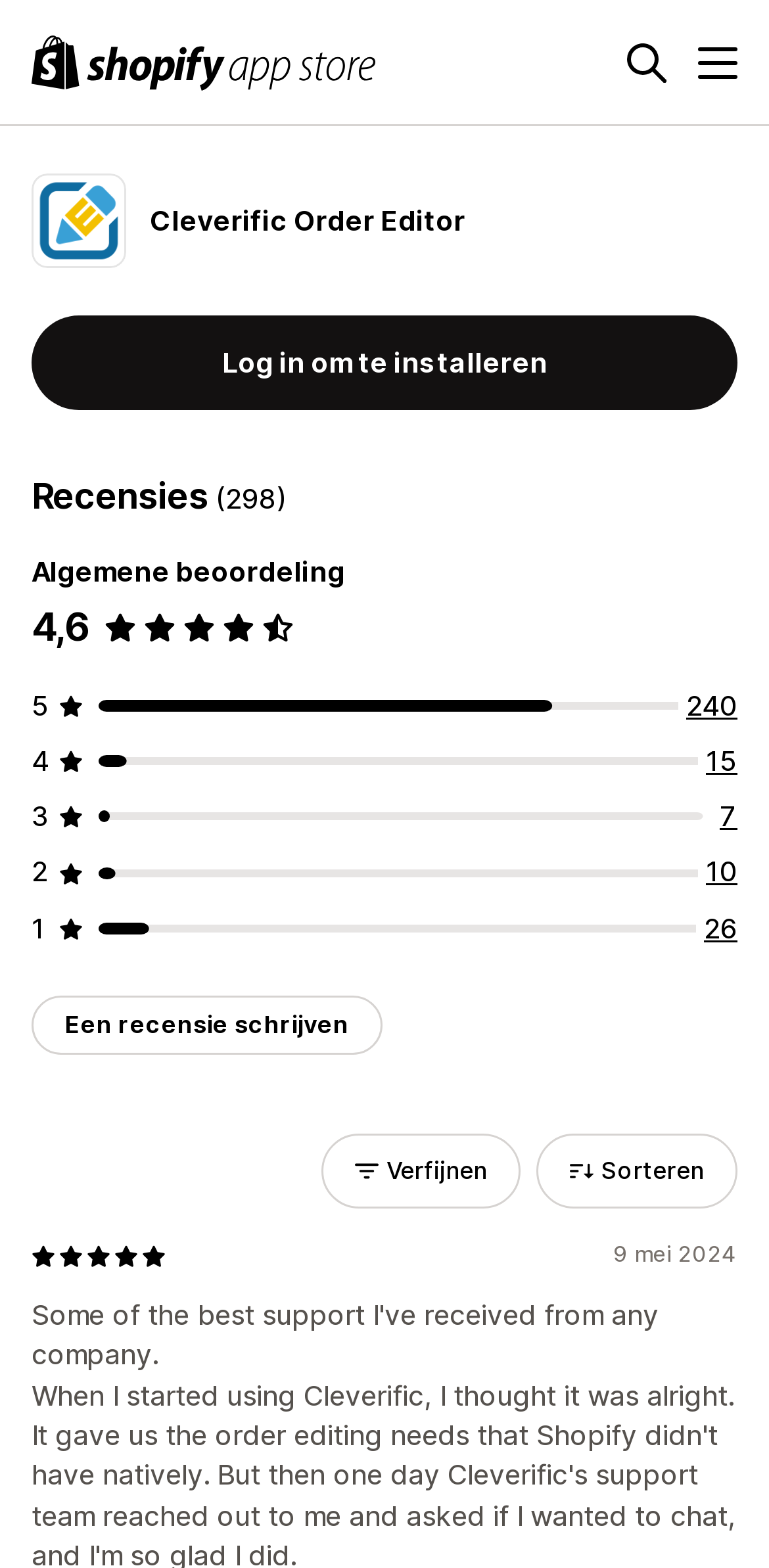Please find the bounding box coordinates of the element that needs to be clicked to perform the following instruction: "Click the logo of the Shopify App Store". The bounding box coordinates should be four float numbers between 0 and 1, represented as [left, top, right, bottom].

[0.041, 0.022, 0.49, 0.057]